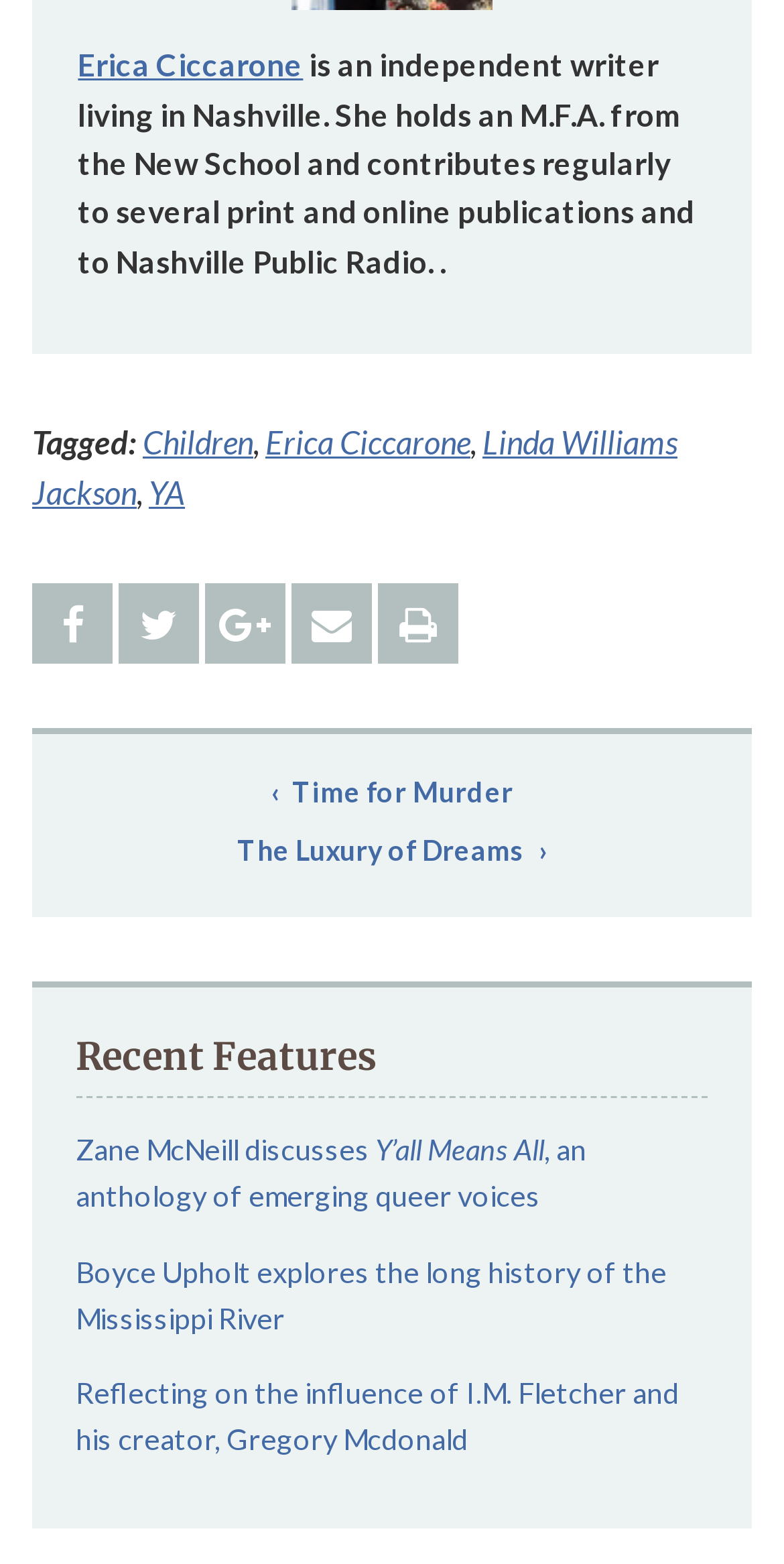Please find the bounding box coordinates of the clickable region needed to complete the following instruction: "Explore the Luxury of Dreams post". The bounding box coordinates must consist of four float numbers between 0 and 1, i.e., [left, top, right, bottom].

[0.109, 0.489, 0.891, 0.526]